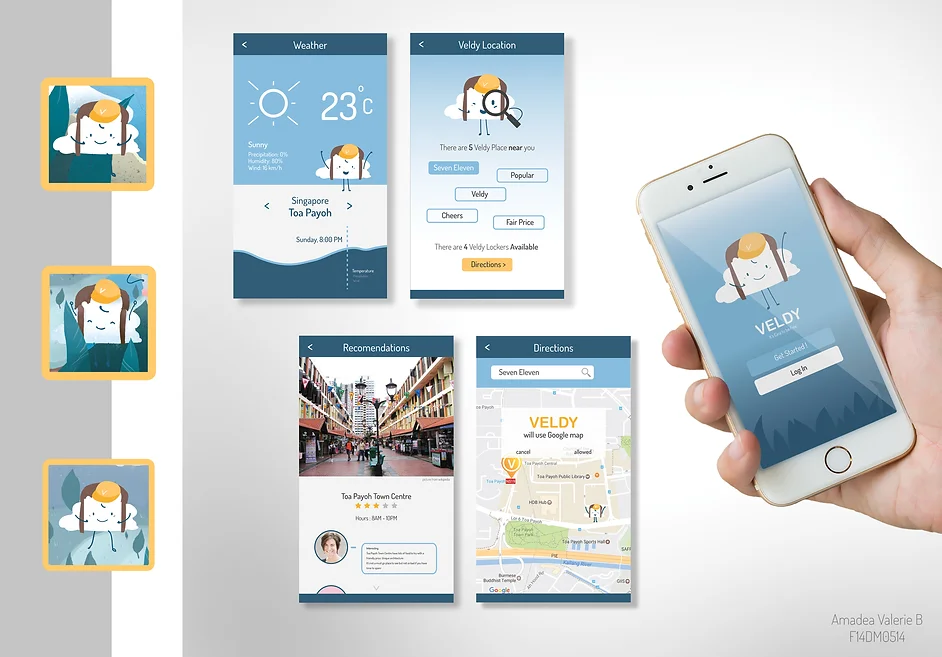Please give a one-word or short phrase response to the following question: 
What type of device is shown holding the login interface for the app?

iPhone